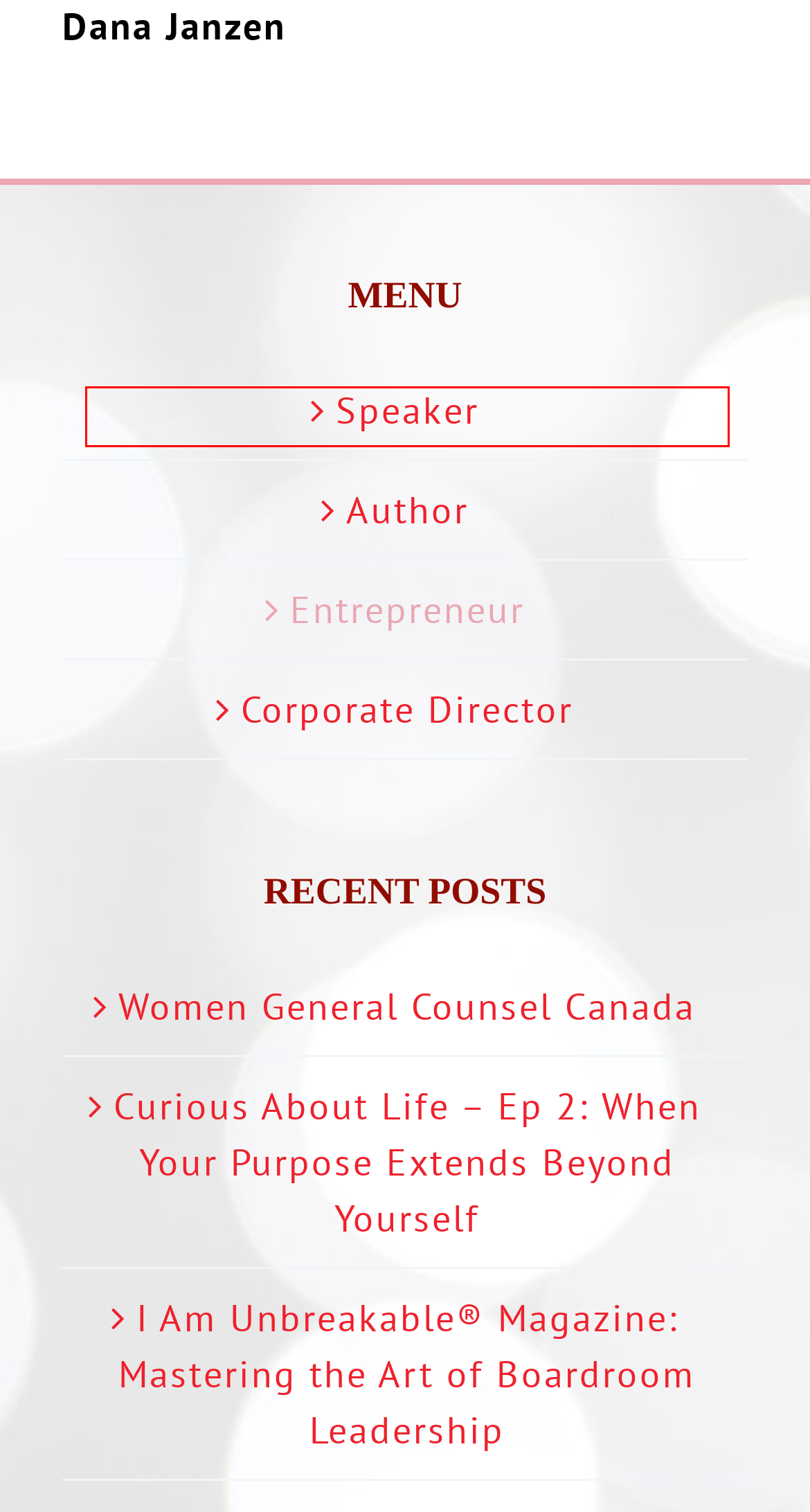You are given a screenshot of a webpage with a red rectangle bounding box. Choose the best webpage description that matches the new webpage after clicking the element in the bounding box. Here are the candidates:
A. Contact – Deborah Rosati
B. Speaker – Deborah Rosati
C. I Am Unbreakable® Magazine: Mastering the Art of Boardroom Leadership – Deborah Rosati
D. Deborah Rosati
E. Corporate Director – Deborah Rosati
F. Curious About Life – Ep 2: When Your Purpose Extends Beyond Yourself – Deborah Rosati
G. Author – Deborah Rosati
H. Women General Counsel Canada – Deborah Rosati

G